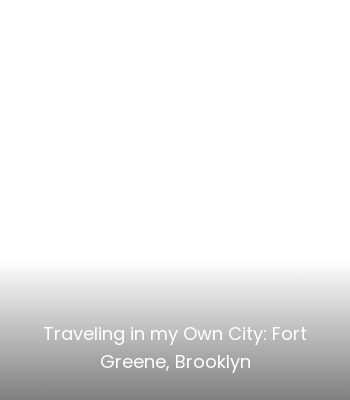What time of day is depicted in the image?
Please look at the screenshot and answer in one word or a short phrase.

Evening